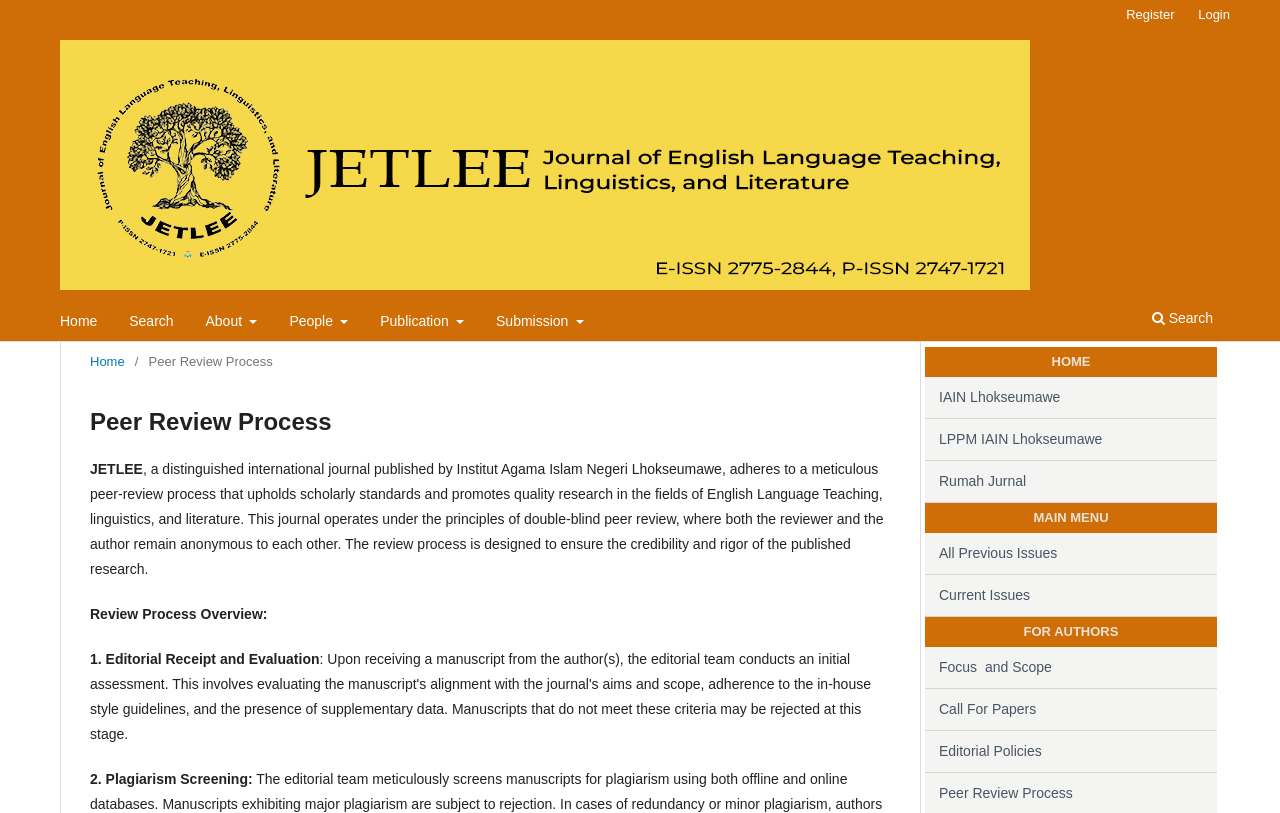Please find the bounding box coordinates (top-left x, top-left y, bottom-right x, bottom-right y) in the screenshot for the UI element described as follows: About

[0.161, 0.37, 0.201, 0.419]